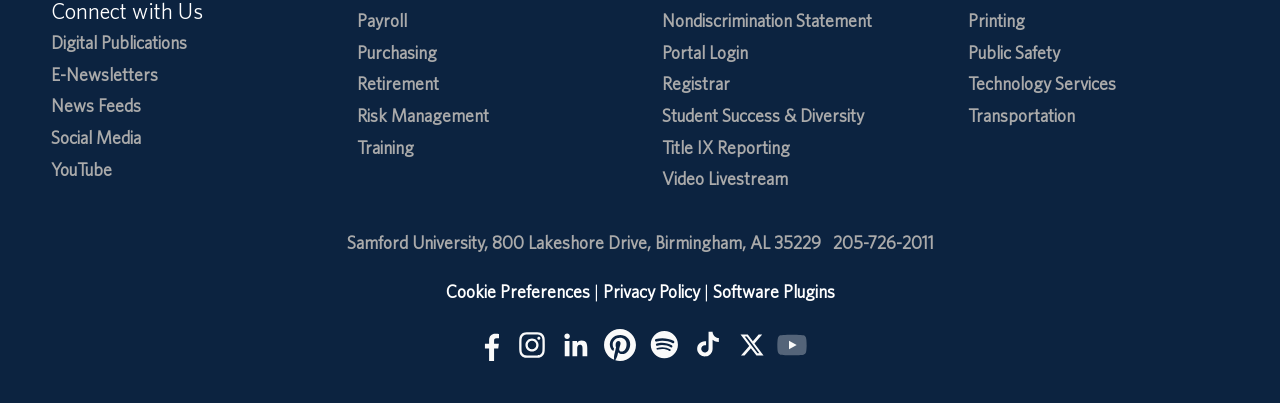Determine the bounding box coordinates of the region to click in order to accomplish the following instruction: "Go to Portal Login". Provide the coordinates as four float numbers between 0 and 1, specifically [left, top, right, bottom].

[0.517, 0.103, 0.585, 0.155]